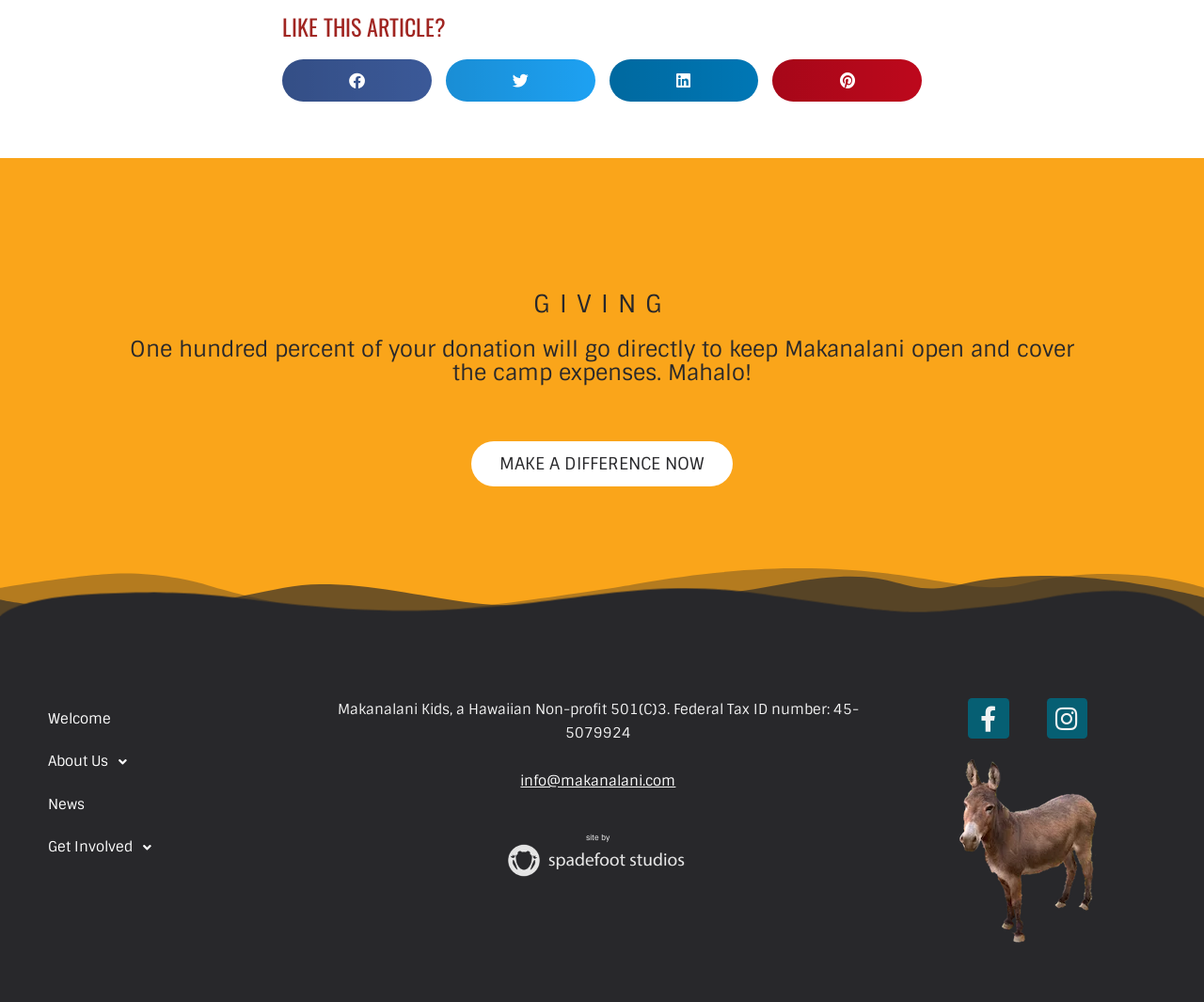What is the image at the bottom of the webpage?
Please respond to the question thoroughly and include all relevant details.

The image at the bottom of the webpage is a minidonkey, as indicated by the image element with the description 'minidonkey'.